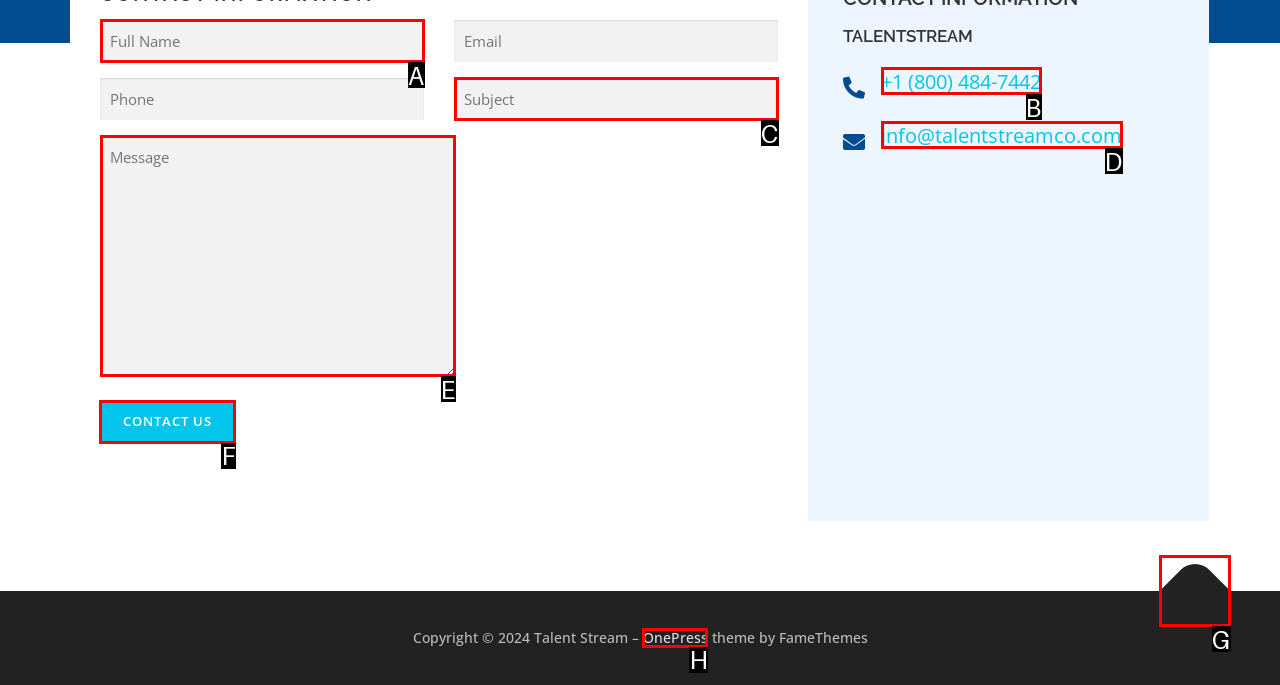Choose the HTML element that should be clicked to accomplish the task: Click contact us. Answer with the letter of the chosen option.

F